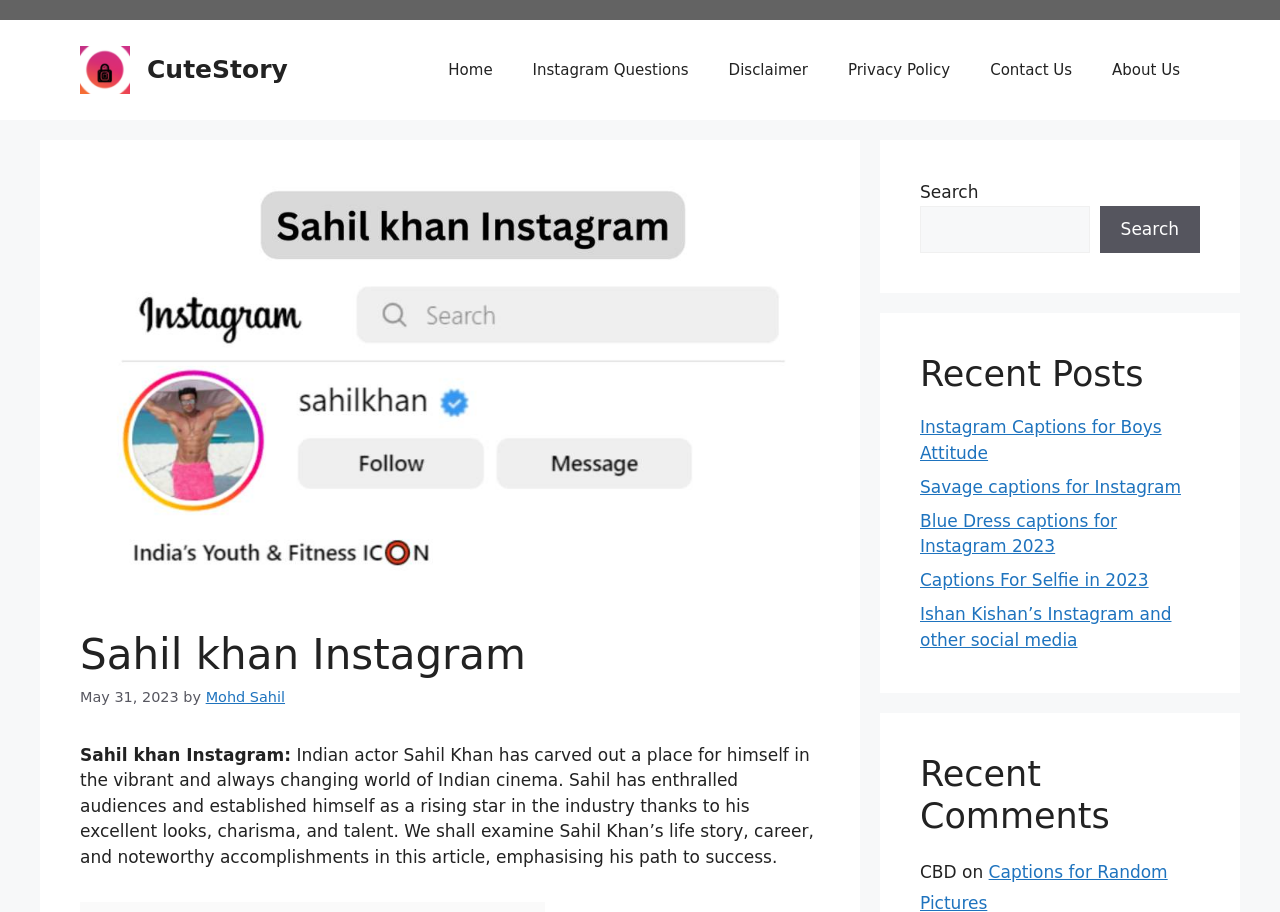Who is the author of the article?
Analyze the image and deliver a detailed answer to the question.

The text 'by Mohd Sahil' is located near the header, which suggests that Mohd Sahil is the author of the article.